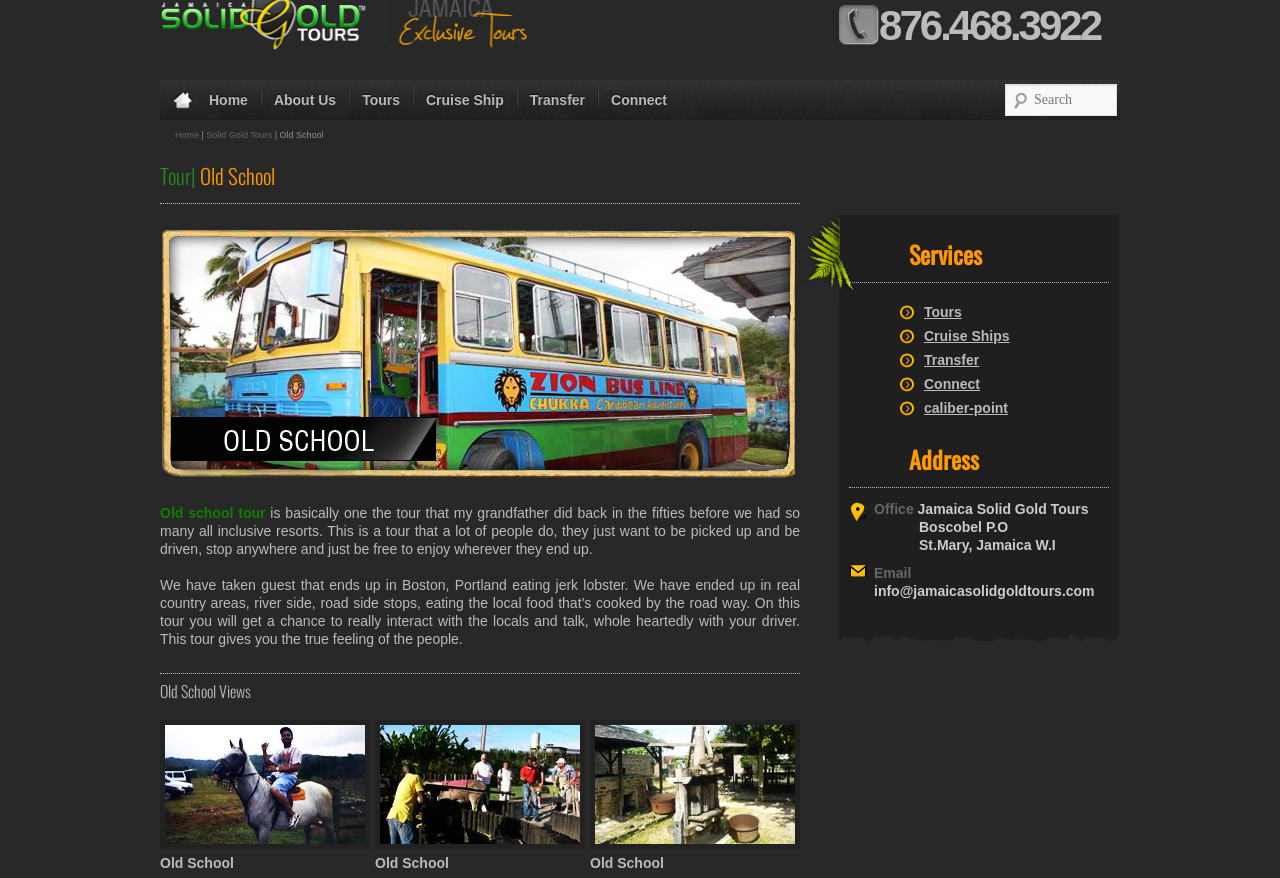Determine the bounding box coordinates for the area that should be clicked to carry out the following instruction: "Click the 'Tours' link".

[0.274, 0.091, 0.322, 0.137]